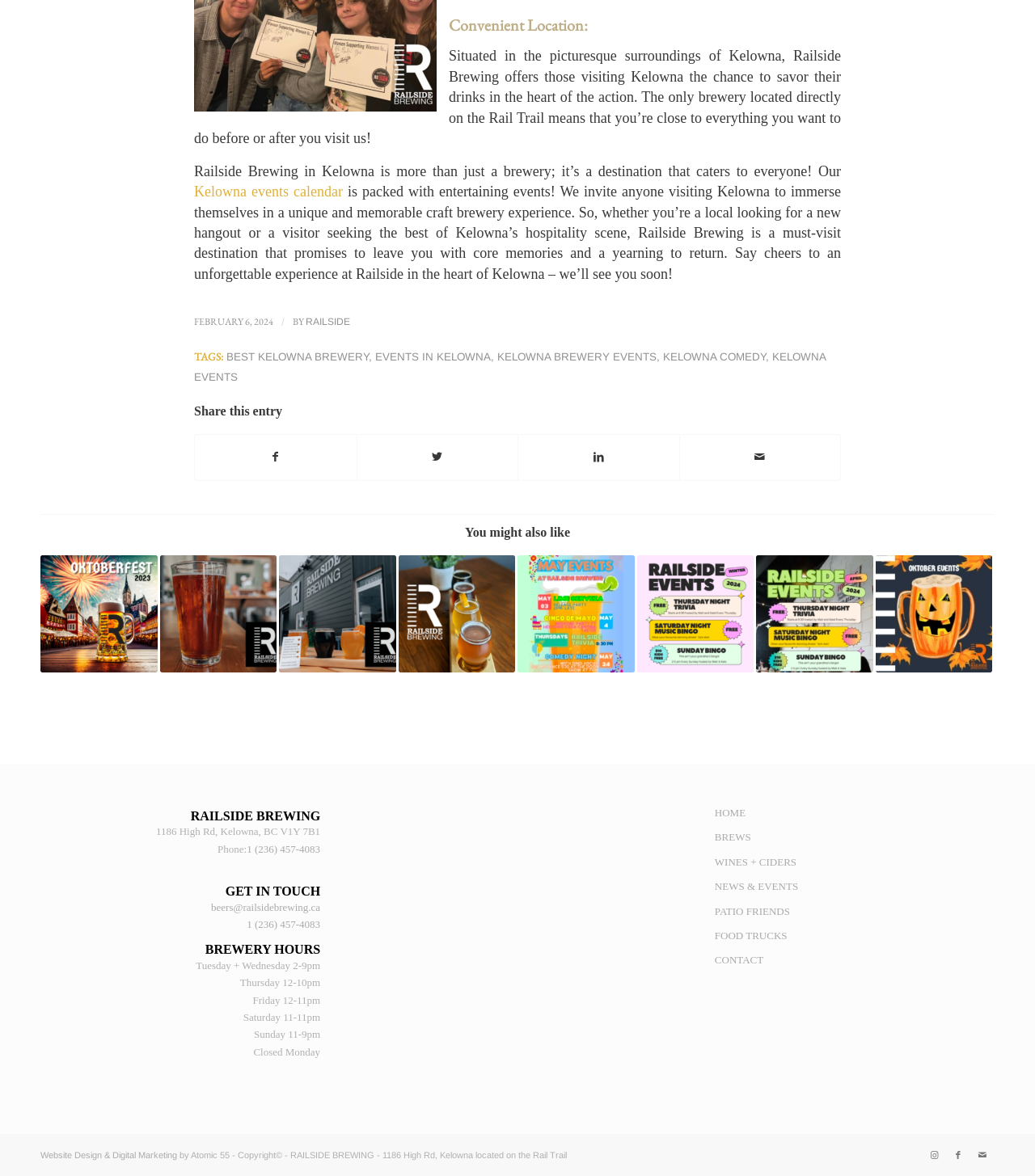Could you indicate the bounding box coordinates of the region to click in order to complete this instruction: "Get in touch via email".

[0.204, 0.766, 0.309, 0.776]